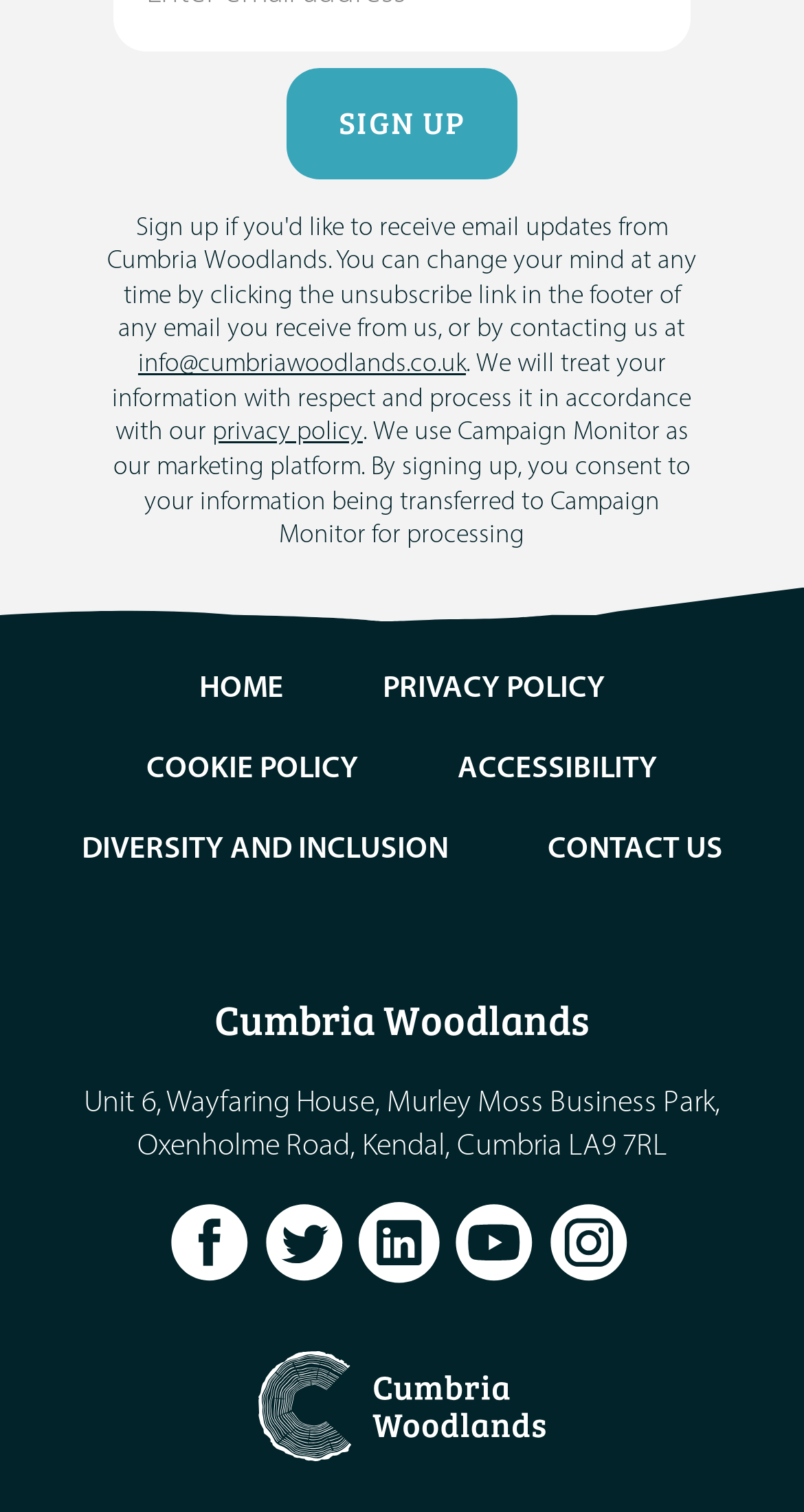What is the policy mentioned alongside the 'Sign up' button?
Answer the question with a single word or phrase derived from the image.

Privacy policy